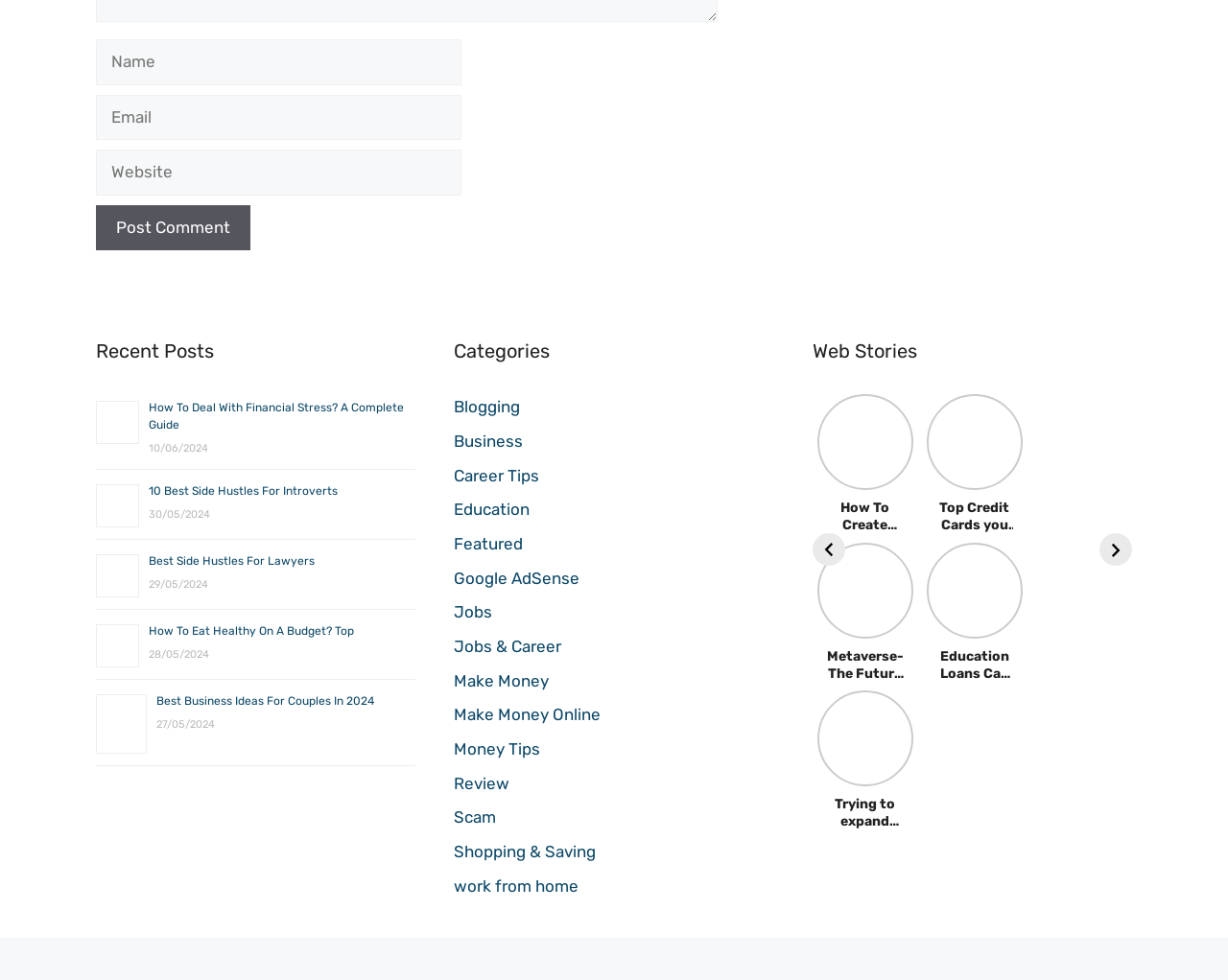Please provide a one-word or short phrase answer to the question:
What is the purpose of the form at the top of the webpage?

To post a comment